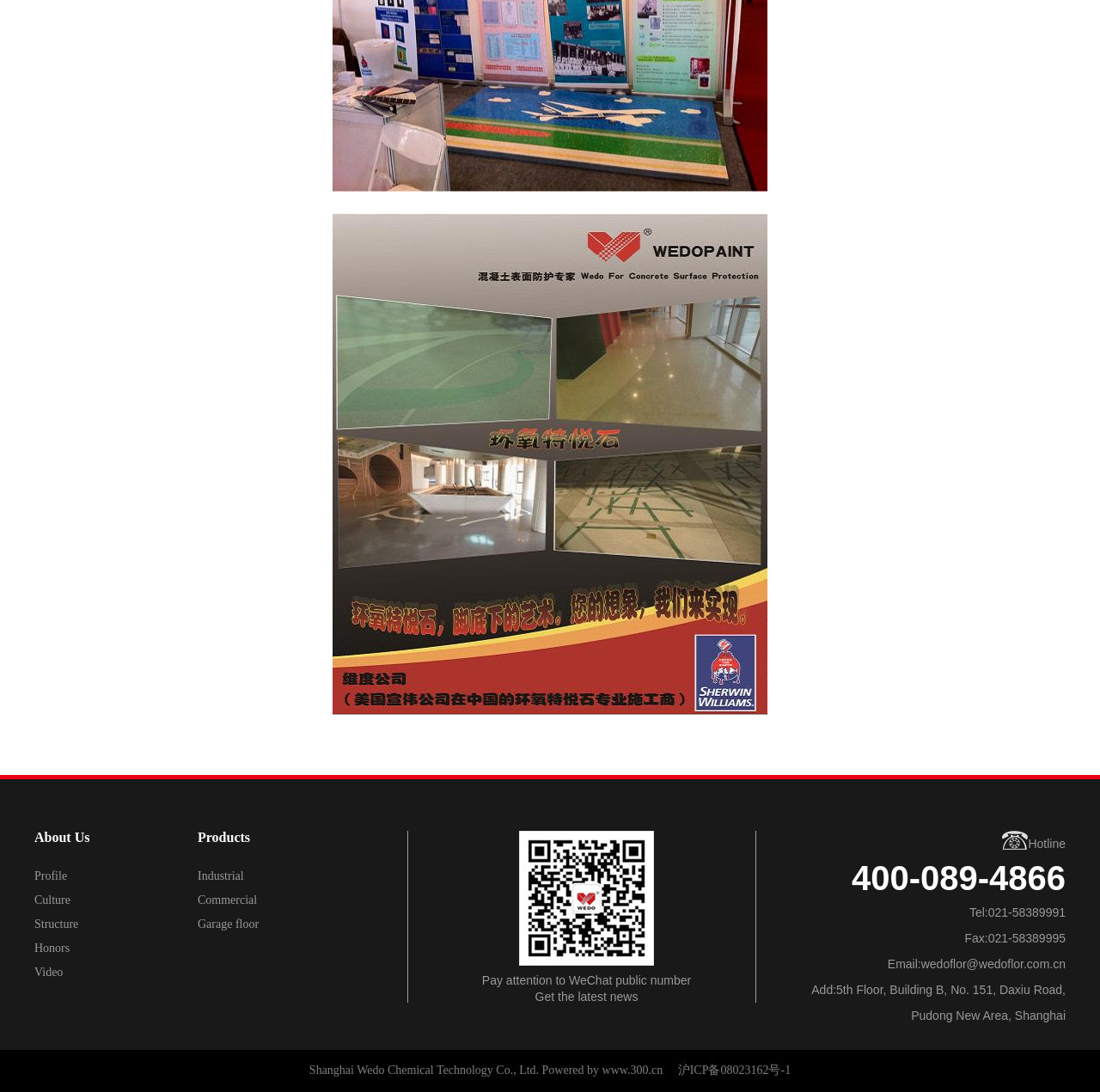Determine the bounding box coordinates of the element that should be clicked to execute the following command: "View company profile".

[0.031, 0.796, 0.061, 0.807]